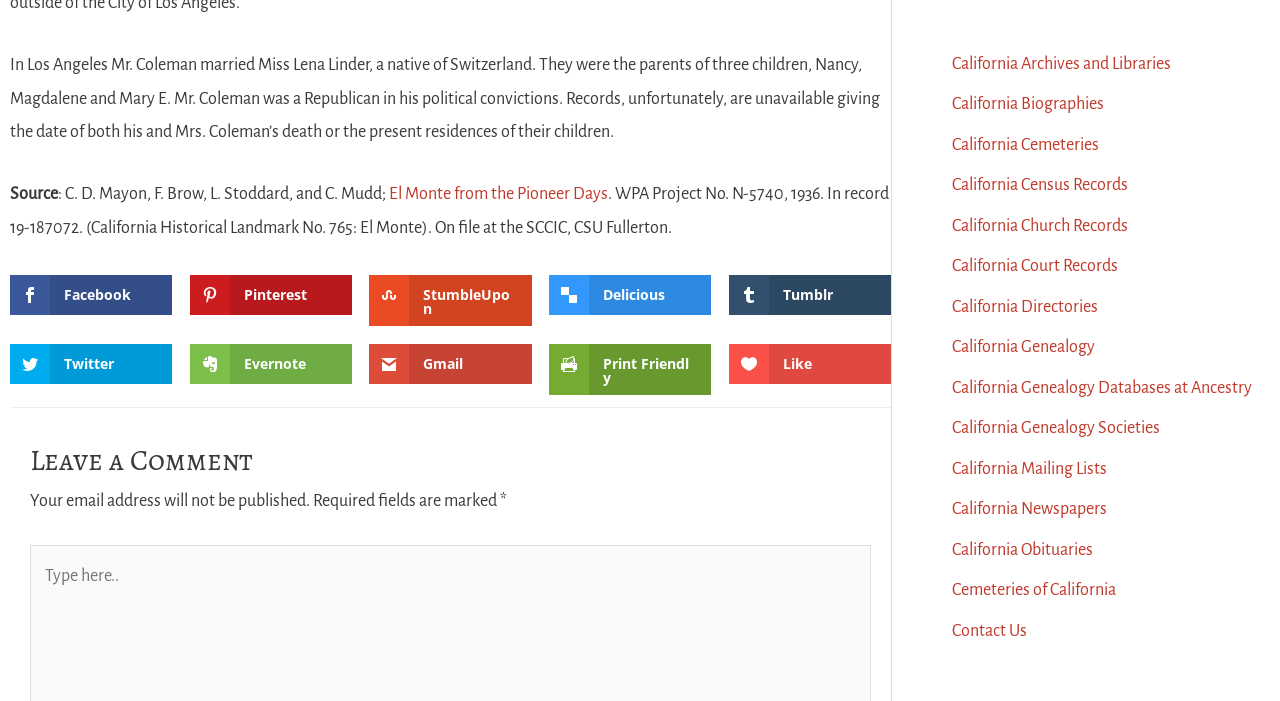From the details in the image, provide a thorough response to the question: What is the purpose of the section with links to Facebook, Pinterest, etc.?

The section with links to various social media platforms, such as Facebook, Pinterest, and Twitter, appears to be for sharing the content of the webpage on these platforms.